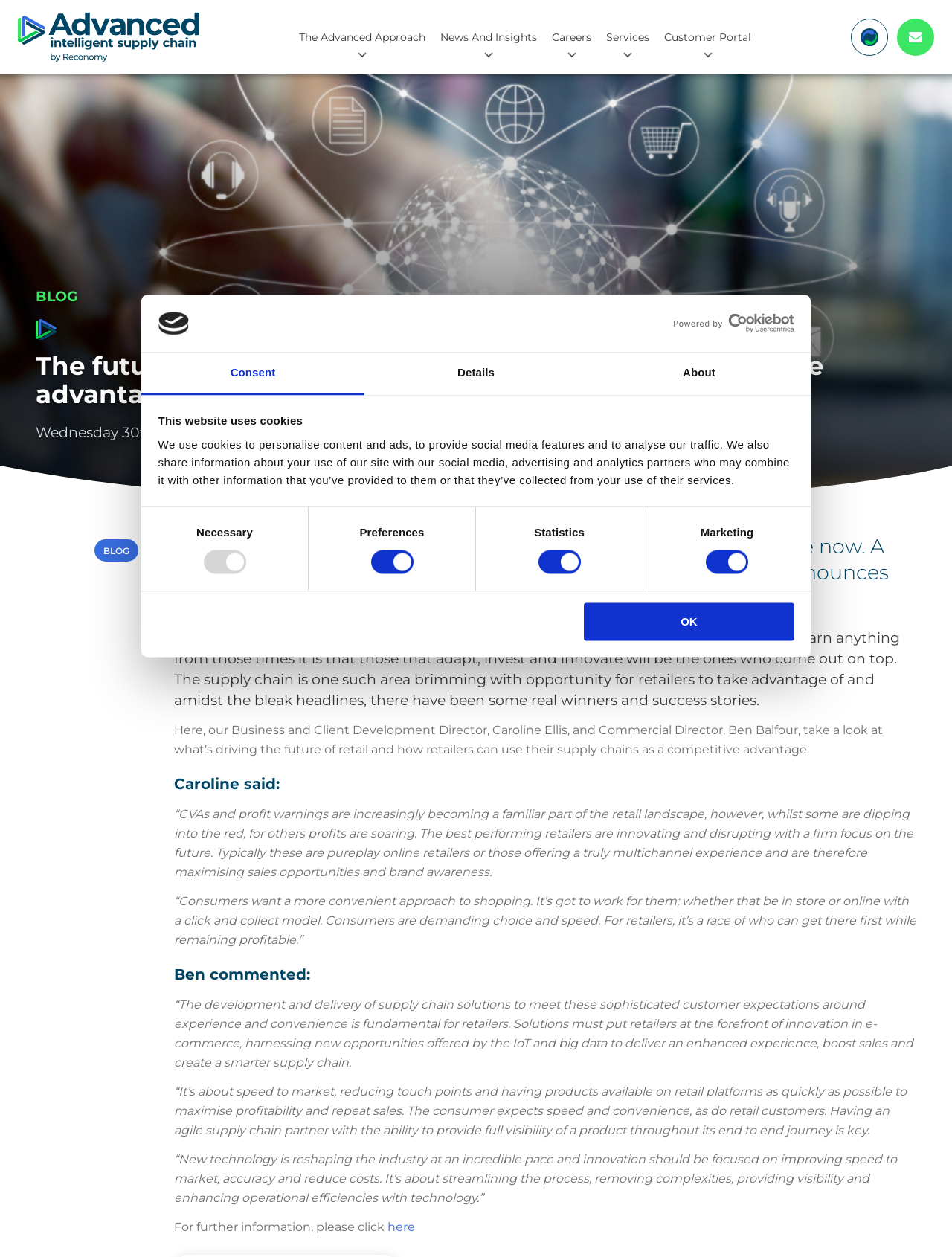Please identify the bounding box coordinates of the element's region that I should click in order to complete the following instruction: "Click the News and insights button". The bounding box coordinates consist of four float numbers between 0 and 1, i.e., [left, top, right, bottom].

[0.462, 0.0, 0.564, 0.059]